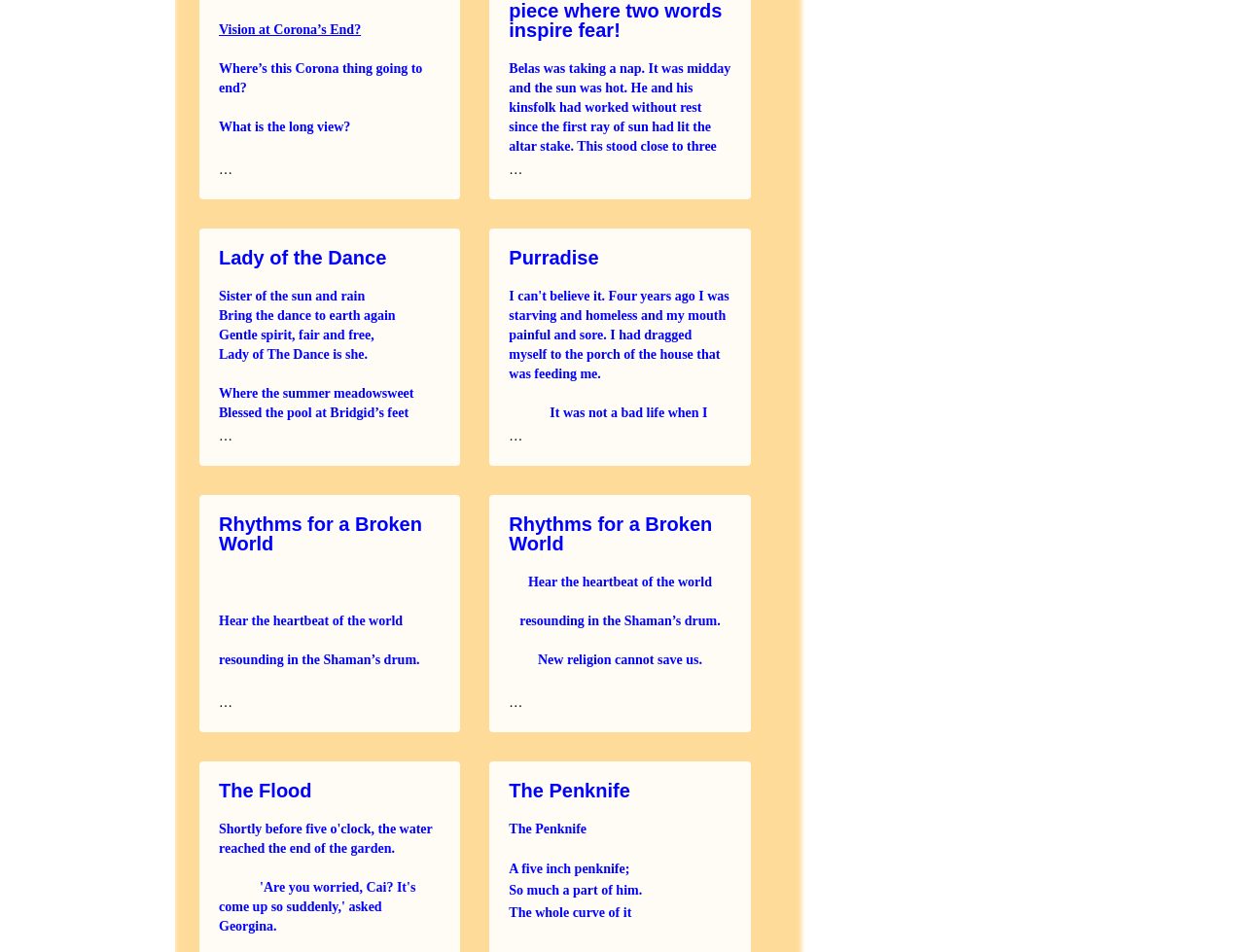Pinpoint the bounding box coordinates of the element you need to click to execute the following instruction: "Click on 'Vision at Corona’s End?'". The bounding box should be represented by four float numbers between 0 and 1, in the format [left, top, right, bottom].

[0.176, 0.021, 0.354, 0.328]